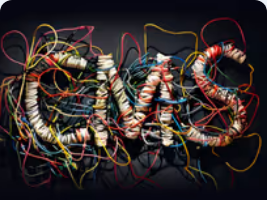Elaborate on all the elements present in the image.

The image features a visually striking arrangement of tangled wires artistically forming the letters "CMS." The colorful collection of wires—comprising various hues such as red, blue, yellow, and white—creates a chaotic yet creative representation of the complexity associated with Content Management Systems (CMS). This imagery effectively conveys the intricate and often convoluted nature of managing digital content, highlighting the challenges that come with maximizing technology for effective content delivery. The background is dark, allowing the vibrant wires to stand out, enhancing the overall impact of the visual metaphor related to the CMS market.